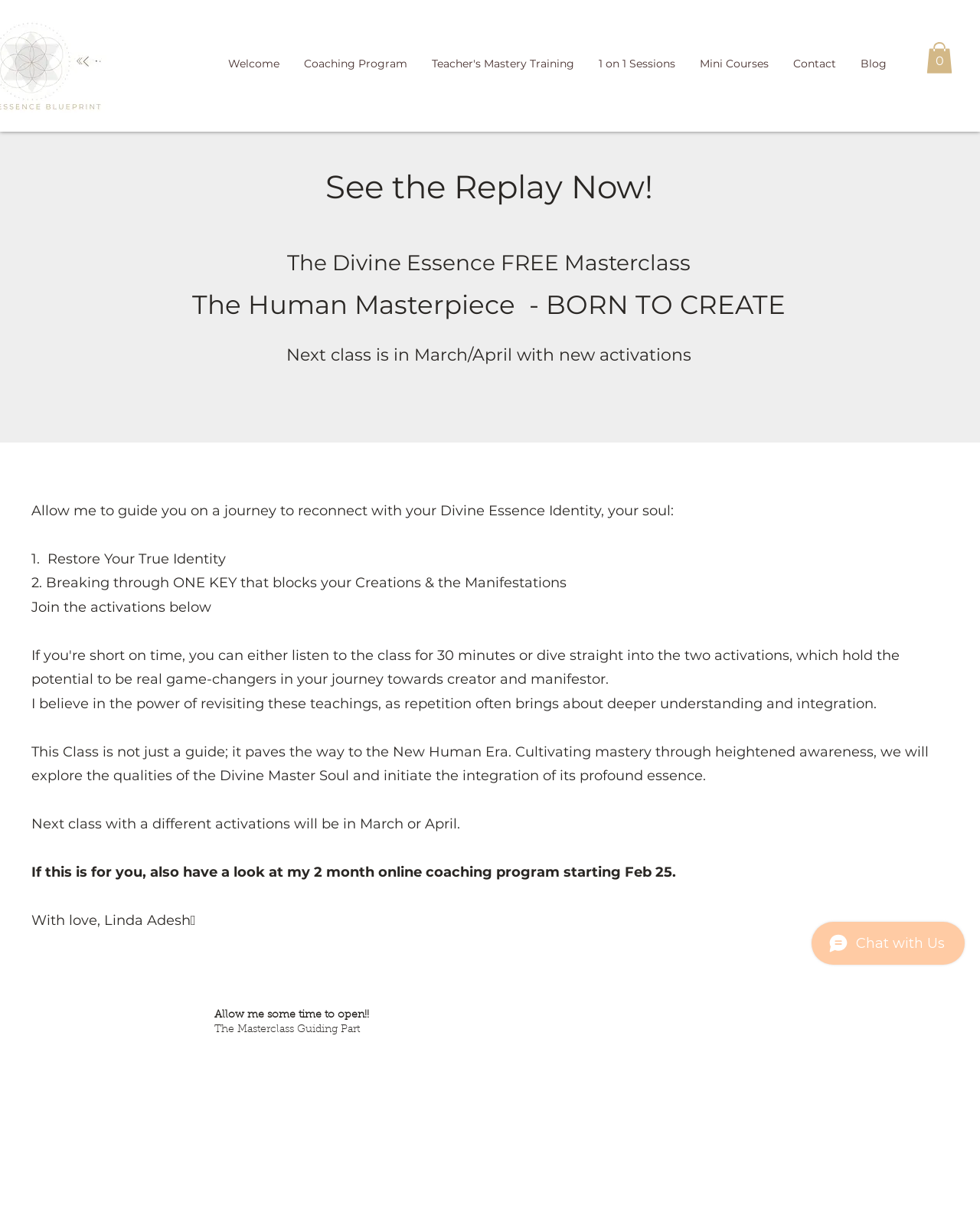Give a detailed account of the webpage.

The webpage is about a masterclass replay by Linda Adesh. At the top, there is a navigation menu with links to different sections of the website, including "Welcome", "Coaching Program", "Teacher's Mastery Training", "1 on 1 Sessions", "Mini Courses", "Contact", and "Blog". Next to the navigation menu, there is a cart button with an icon.

Below the navigation menu, there is a prominent call-to-action button that says "See the Replay Now!" followed by a title "The Divine Essence FREE Masterclass" and a subtitle "The Human Masterpiece - BORN TO CREATE". 

On the left side of the page, there is a section with a heading "Allow me to guide you on a journey to reconnect with your Divine Essence Identity, your soul:". This section contains a list of three points, including "Restore Your True Identity", "Breaking through ONE KEY that blocks your Creations & the Manifestations", and "Join the activations below".

Below this section, there is a paragraph of text that explains the benefits of revisiting the teachings and the power of repetition. This is followed by another paragraph that describes the class as a guide to the New Human Era, cultivating mastery through heightened awareness.

Further down, there is a section that mentions the next class with different activations will be in March or April, and an invitation to explore a 2-month online coaching program starting on February 25. The page ends with a message from Linda Adesh, expressing her love and gratitude.

On the bottom right corner of the page, there is a Wix Chat iframe.